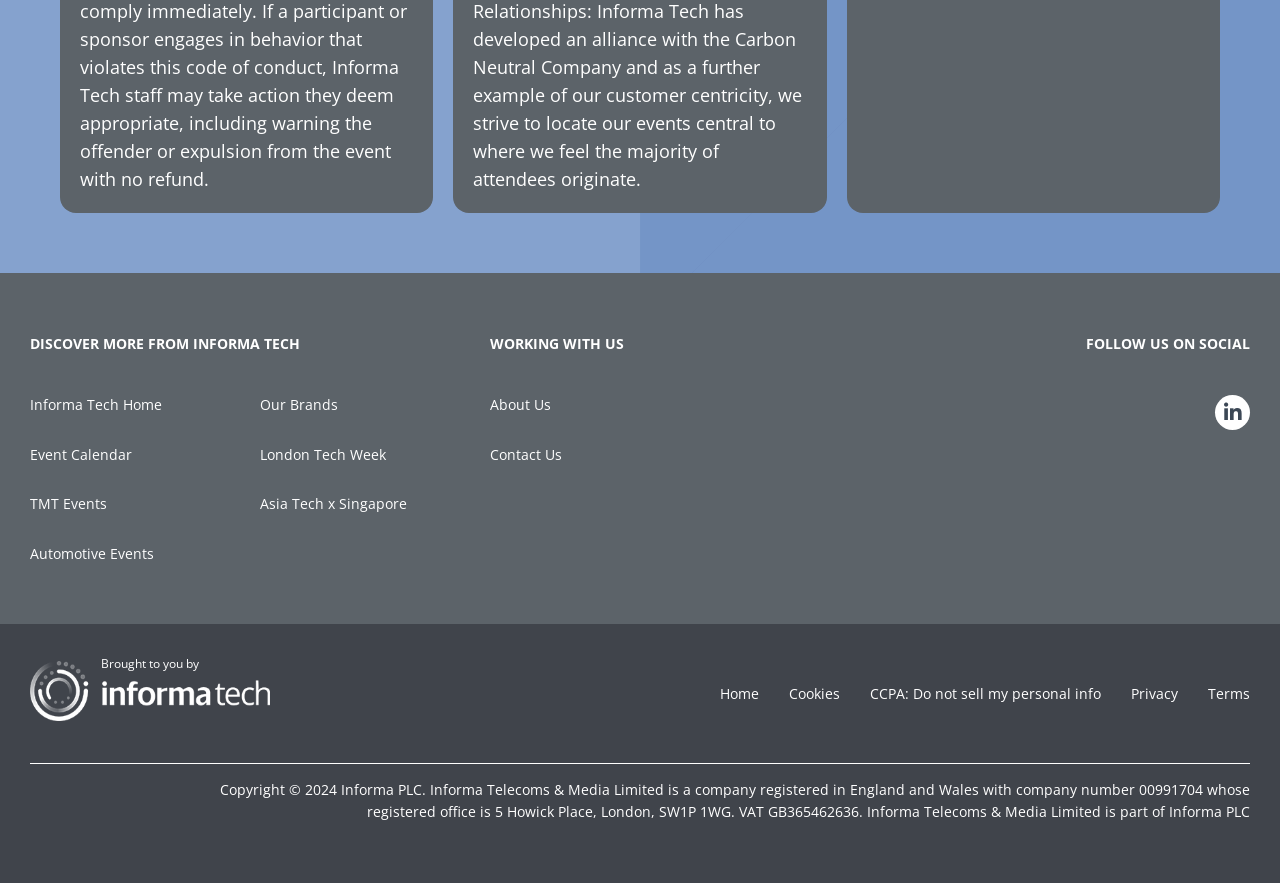Could you highlight the region that needs to be clicked to execute the instruction: "go to Informa Tech Home"?

[0.023, 0.448, 0.203, 0.504]